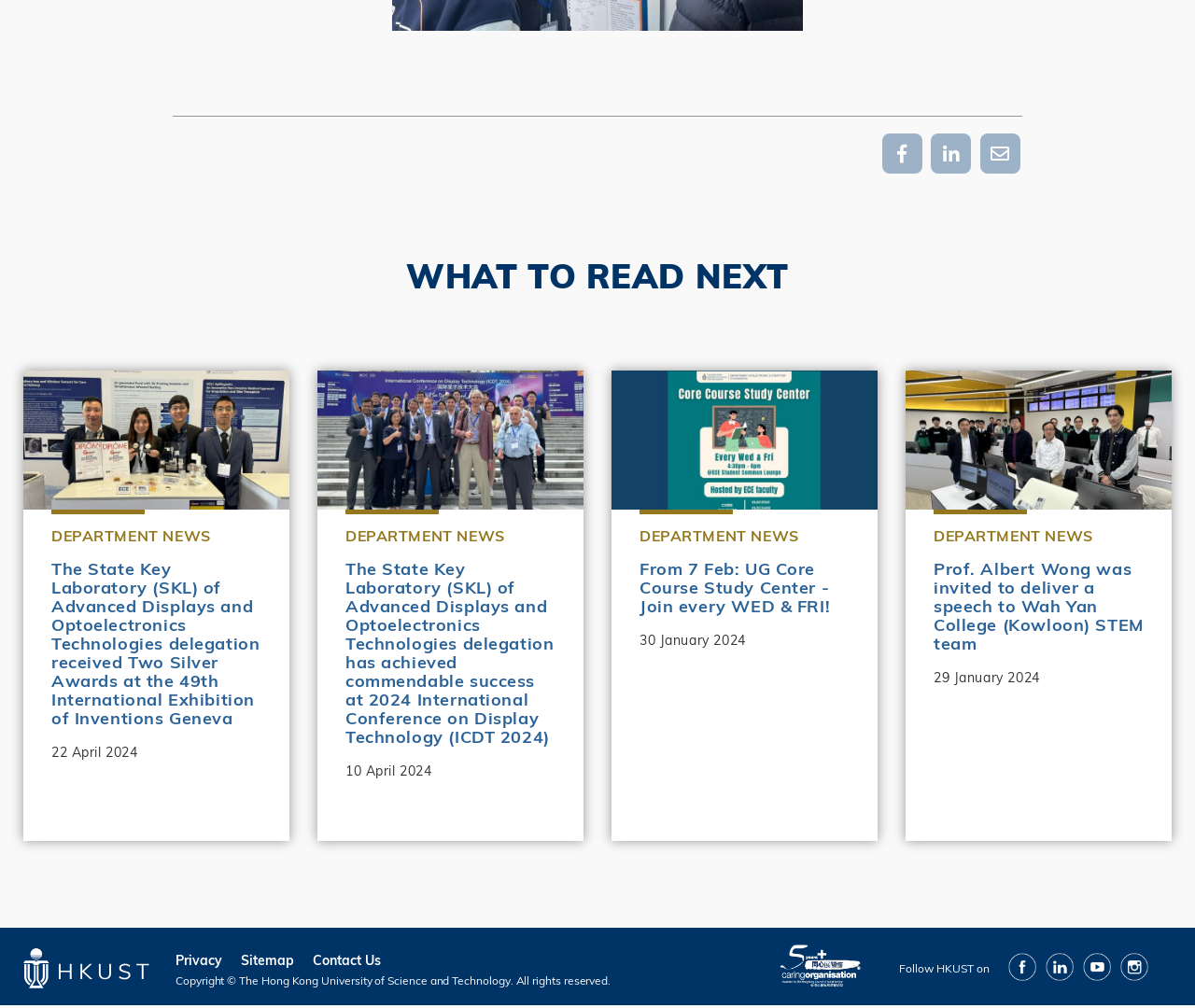Answer this question using a single word or a brief phrase:
What is the title of the section above the news articles?

WHAT TO READ NEXT